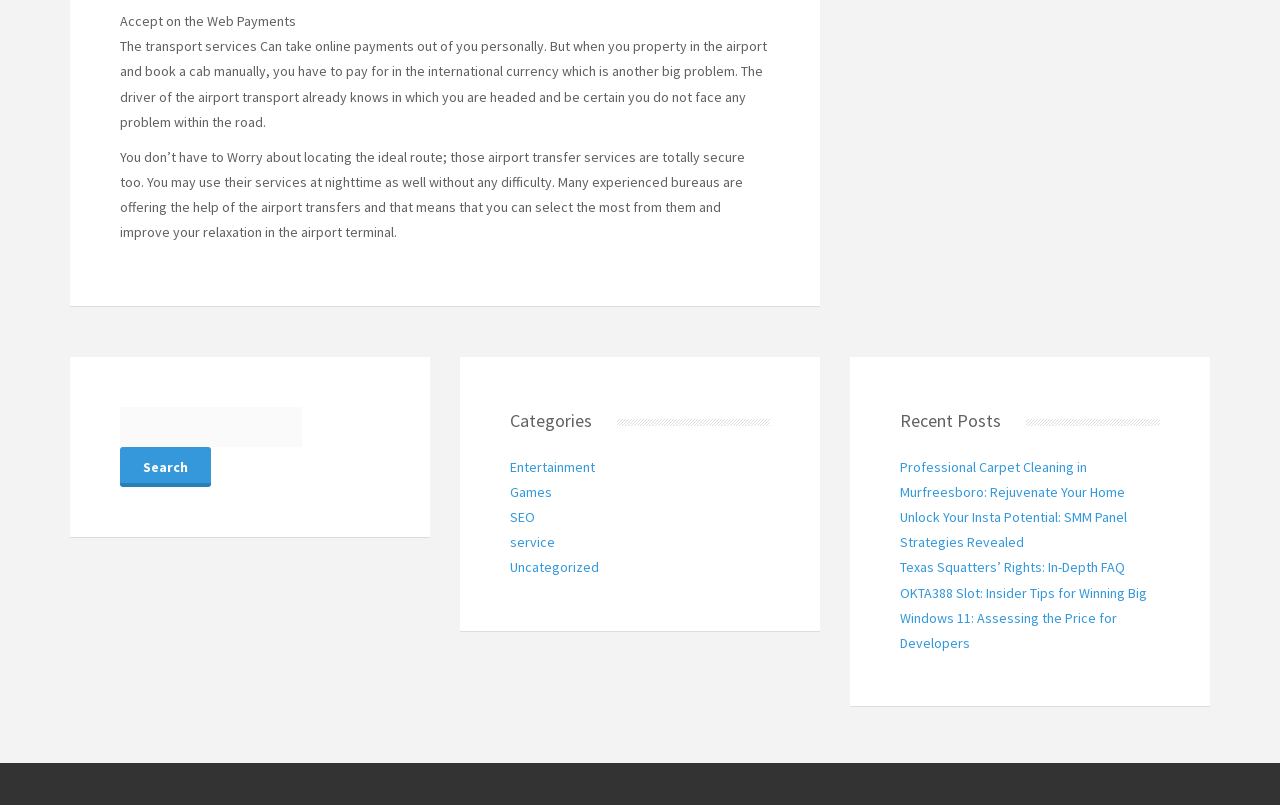Give a one-word or short-phrase answer to the following question: 
What type of content is available on this webpage?

Blog posts